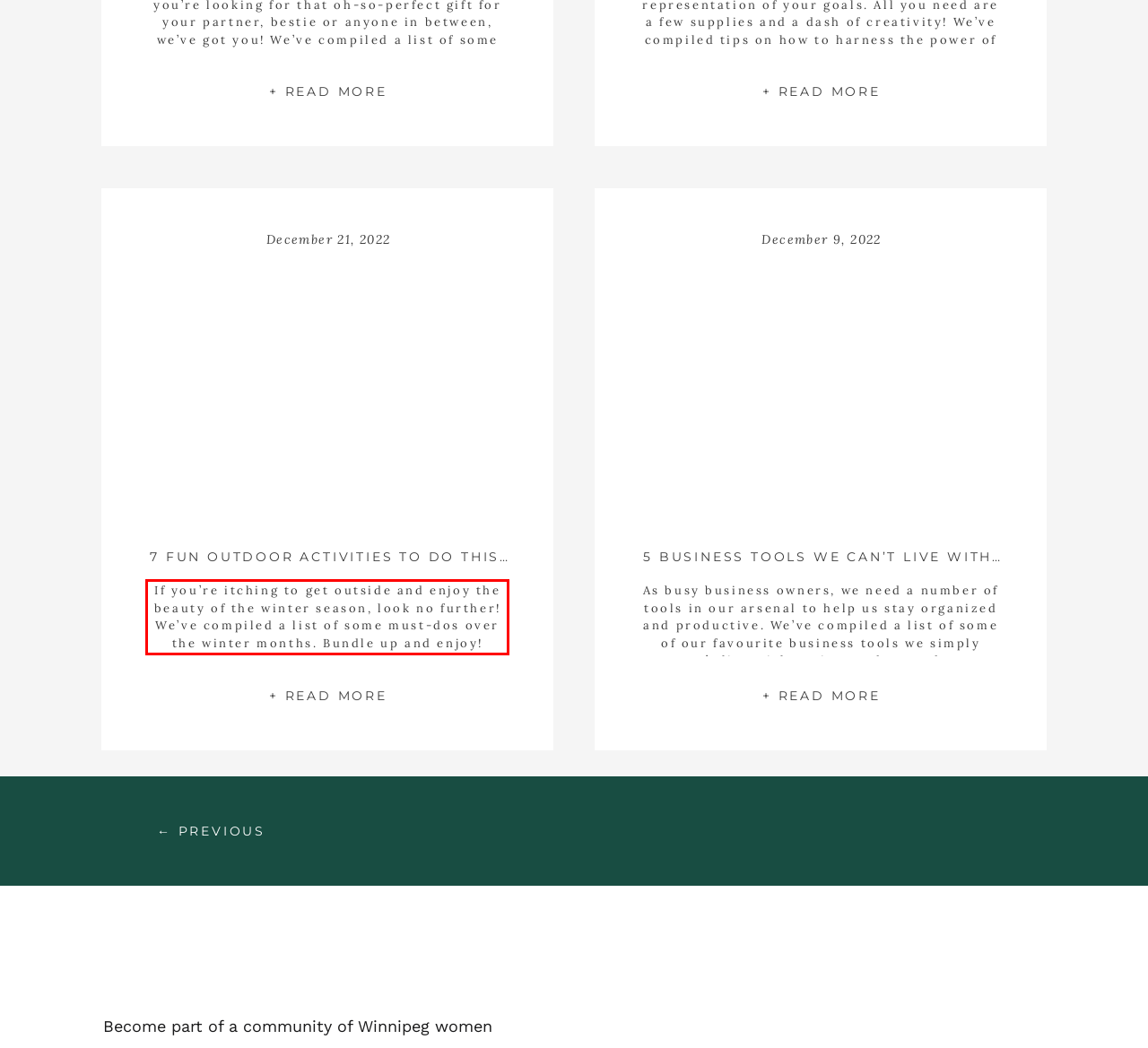Please examine the screenshot of the webpage and read the text present within the red rectangle bounding box.

If you’re itching to get outside and enjoy the beauty of the winter season, look no further! We’ve compiled a list of some must-dos over the winter months. Bundle up and enjoy!